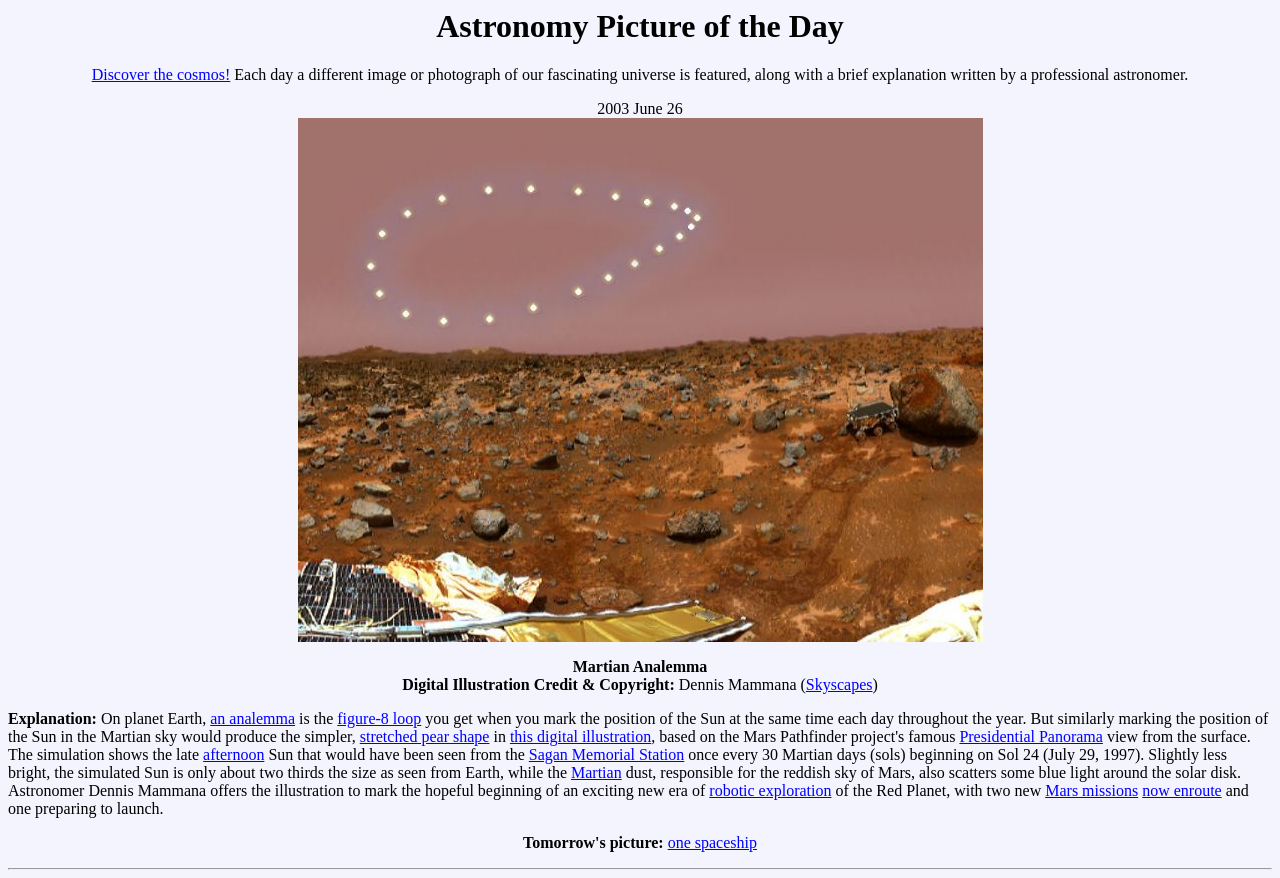Please provide the bounding box coordinates for the UI element as described: "Skyscapes". The coordinates must be four floats between 0 and 1, represented as [left, top, right, bottom].

[0.63, 0.77, 0.682, 0.79]